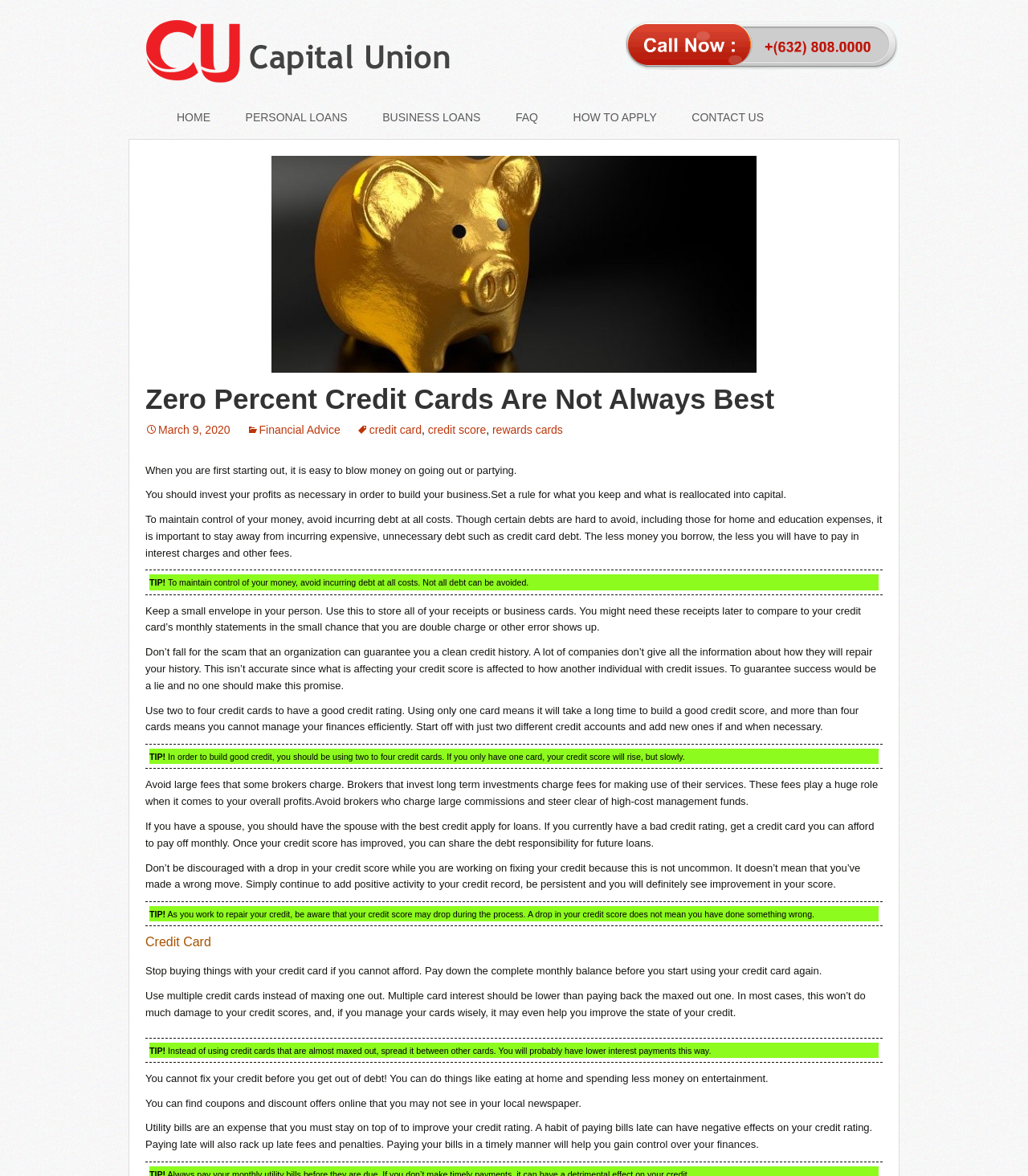Extract the bounding box coordinates for the described element: "Home". The coordinates should be represented as four float numbers between 0 and 1: [left, top, right, bottom].

[0.156, 0.087, 0.22, 0.112]